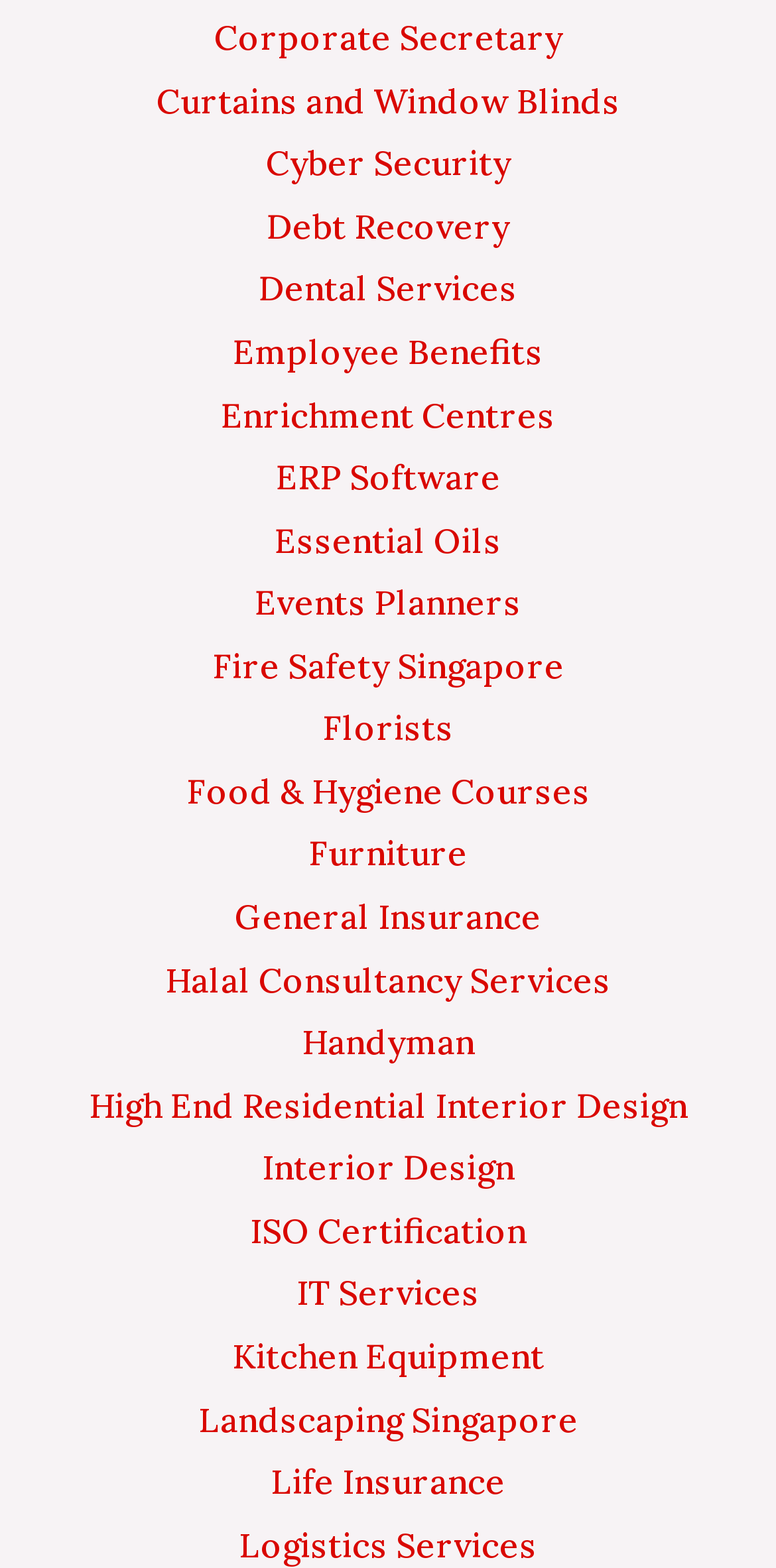Provide the bounding box coordinates for the UI element described in this sentence: "High End Residential Interior Design". The coordinates should be four float values between 0 and 1, i.e., [left, top, right, bottom].

[0.114, 0.691, 0.886, 0.719]